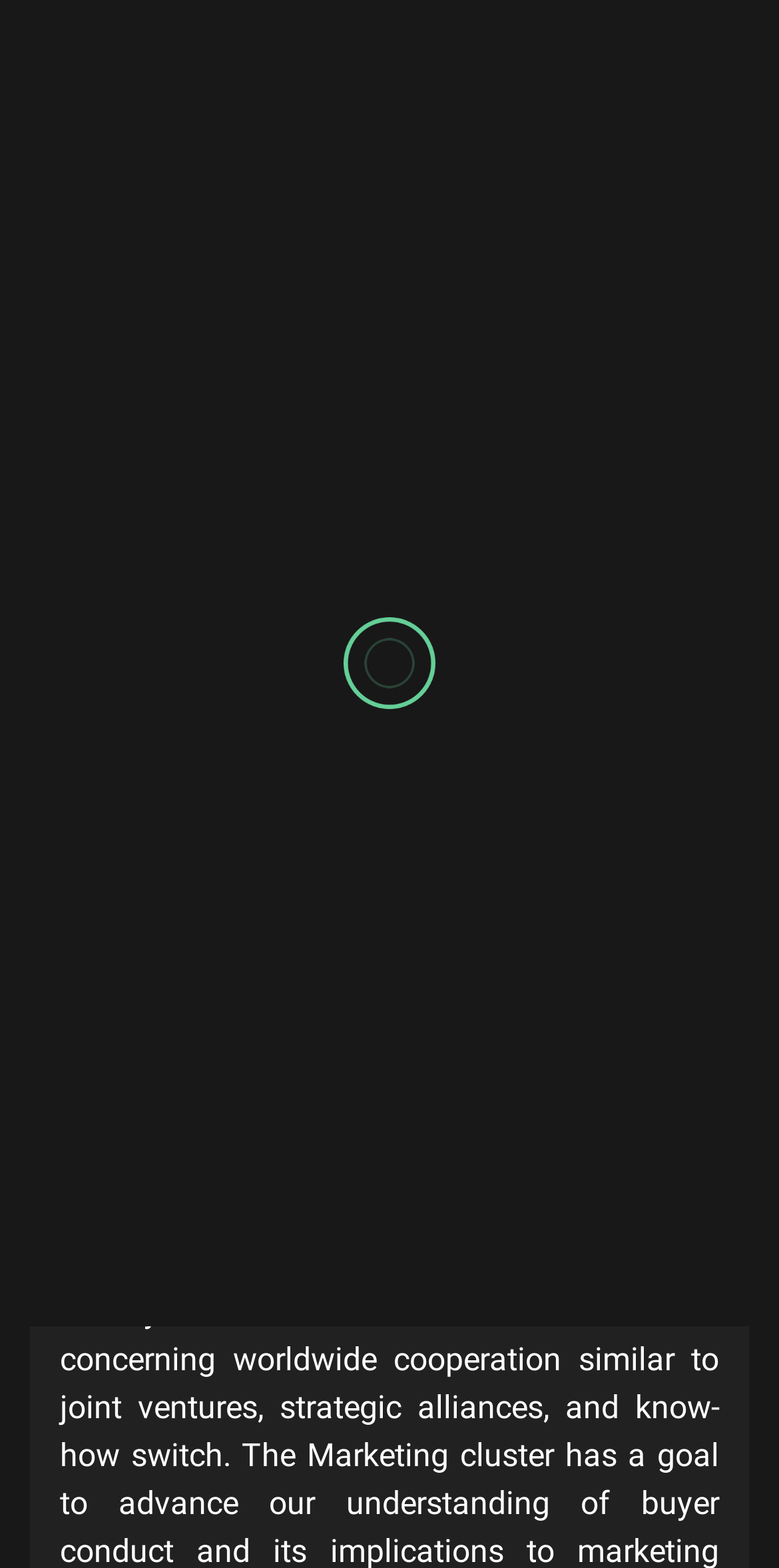Provide a short, one-word or phrase answer to the question below:
How many categories are listed under BUSINESS MARKETING?

6